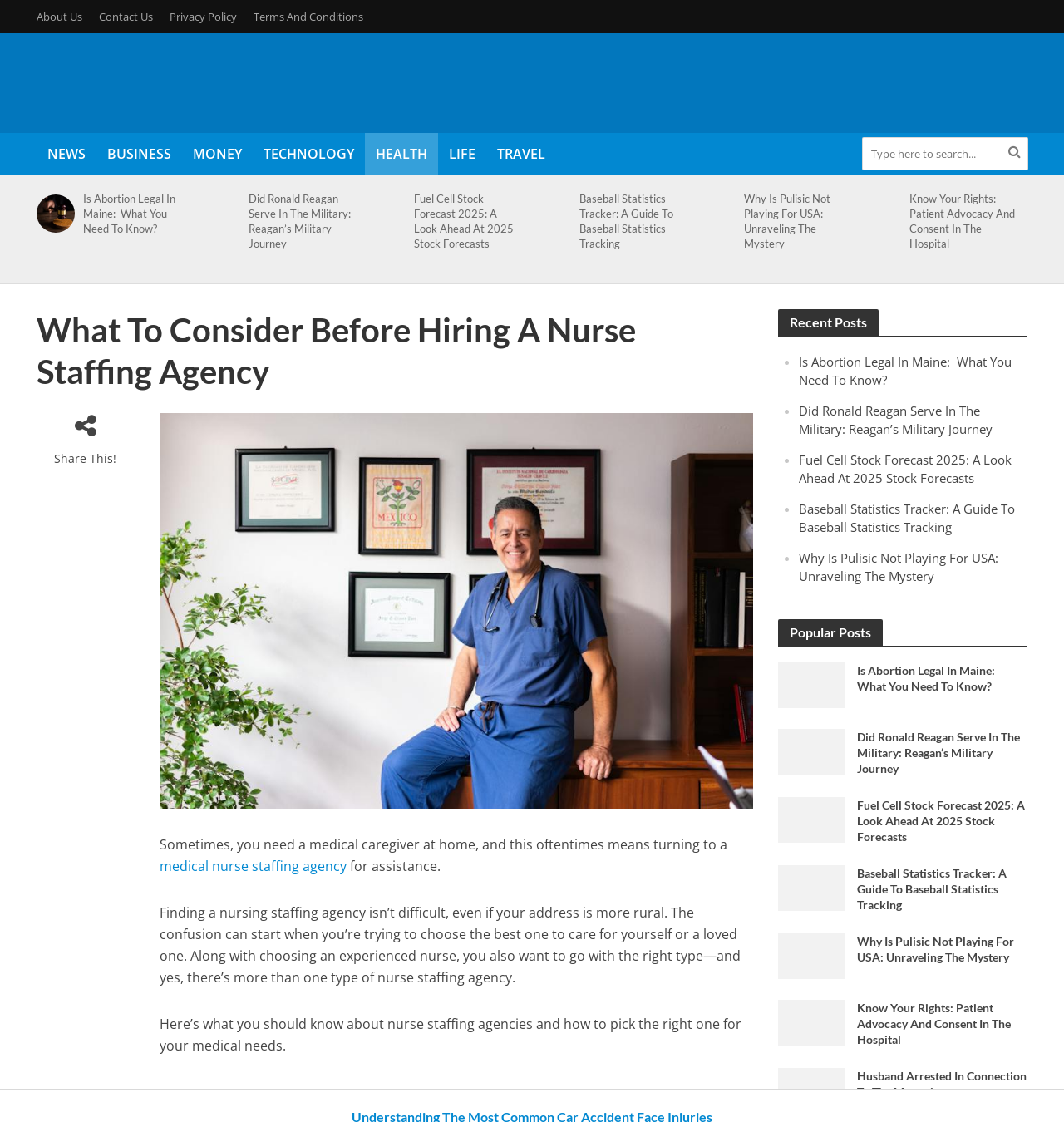Locate the bounding box coordinates of the clickable area needed to fulfill the instruction: "learn about types of nurse staffing agencies".

[0.15, 0.964, 0.708, 0.995]